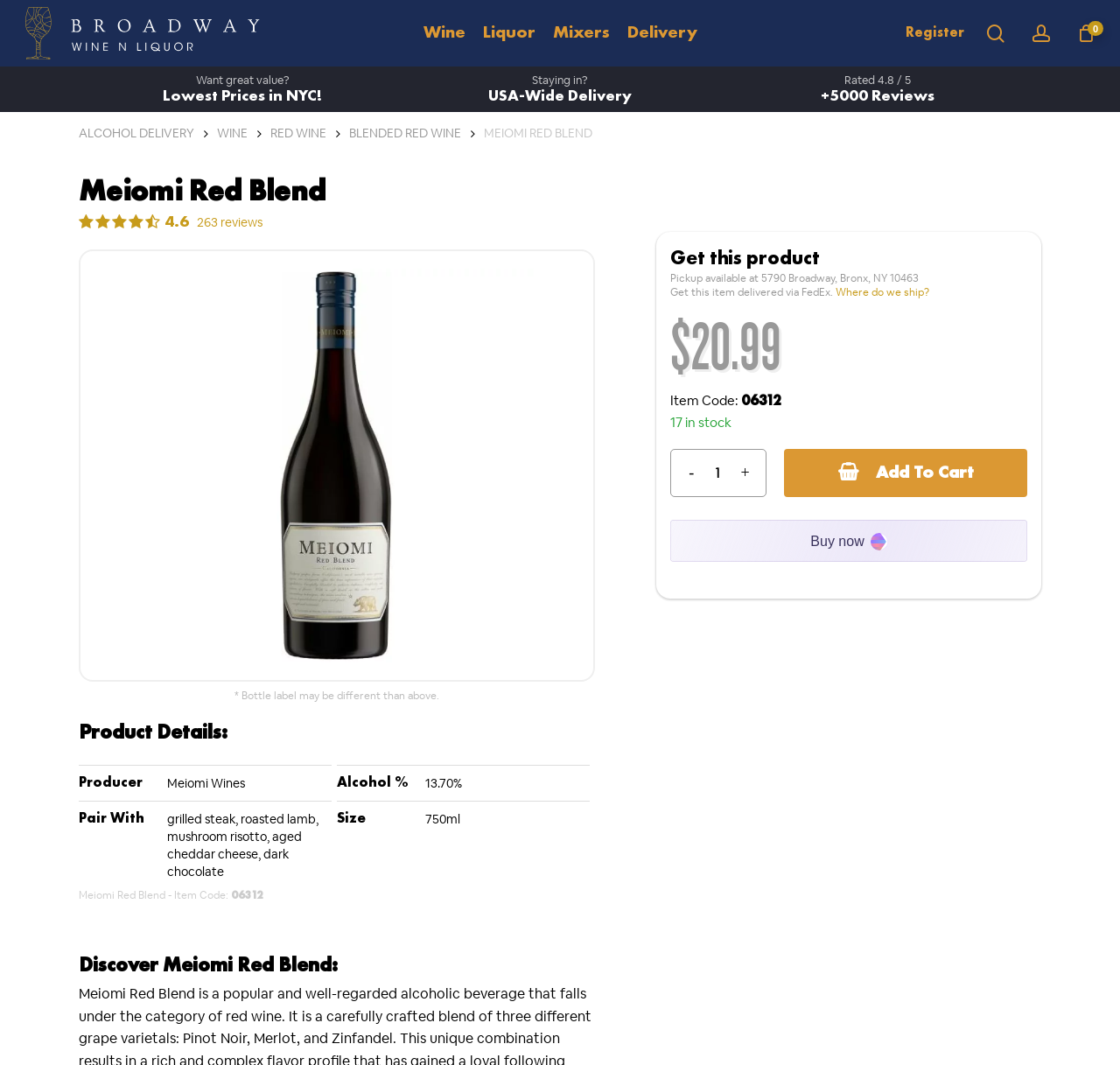What is the price of the wine?
Based on the image, respond with a single word or phrase.

$20.99